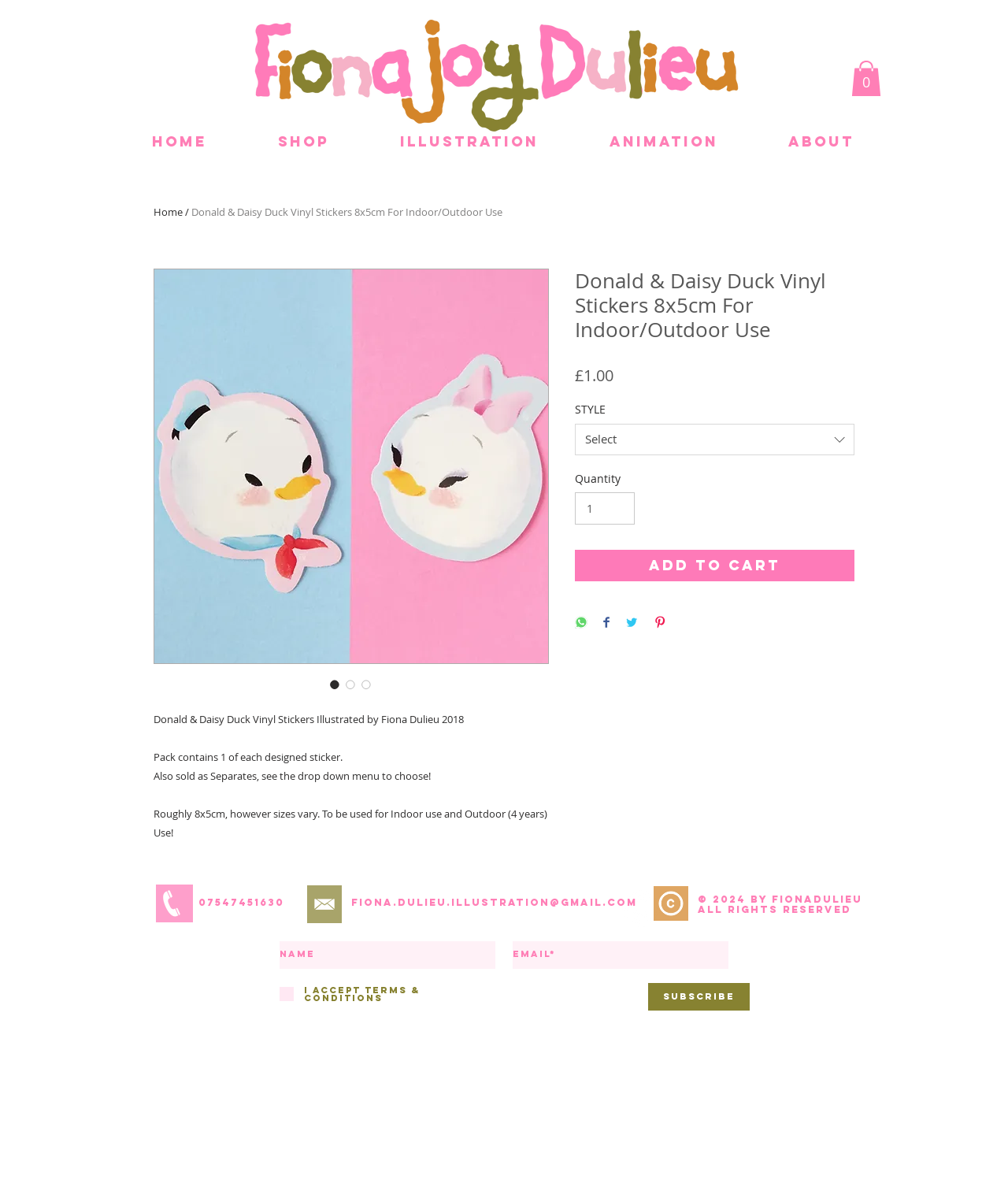Determine the bounding box coordinates of the region that needs to be clicked to achieve the task: "Click the 'Add to Cart' button".

[0.57, 0.463, 0.848, 0.49]